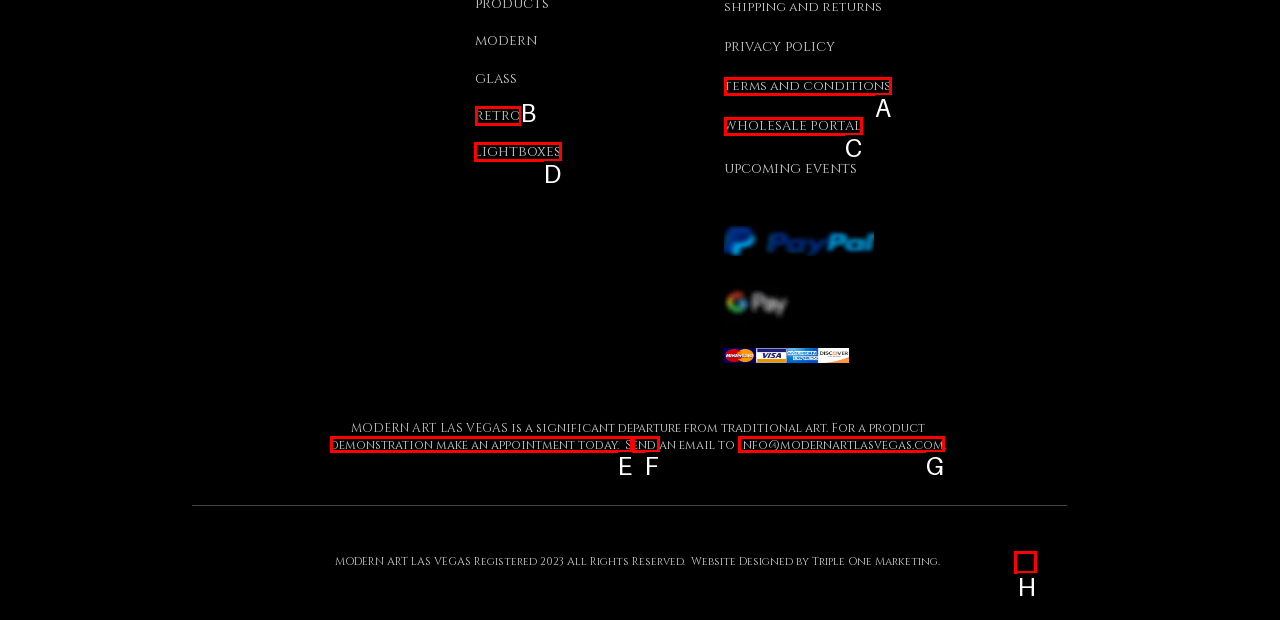Identify the option that corresponds to the given description: terms and conditions. Reply with the letter of the chosen option directly.

A